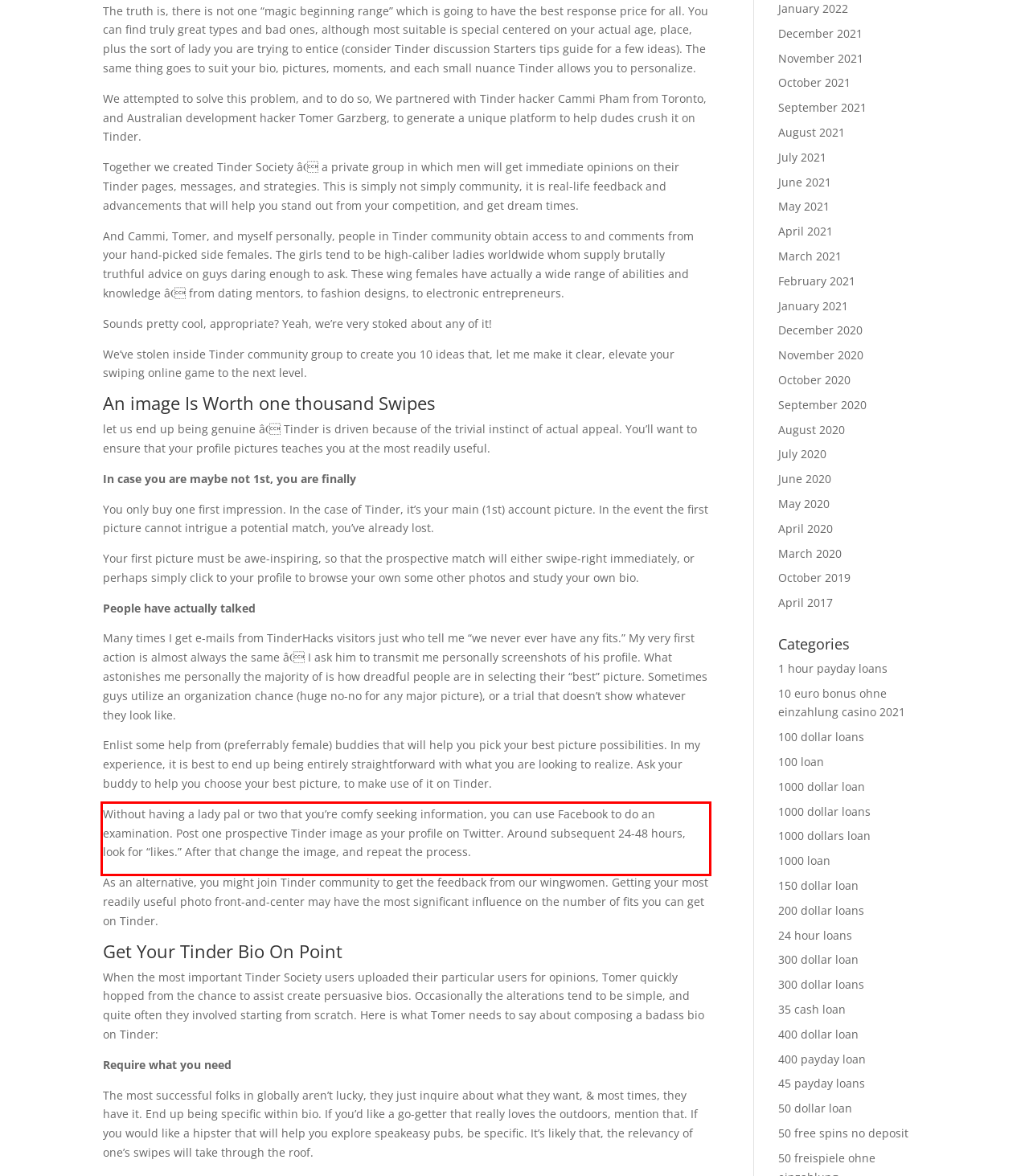You are presented with a webpage screenshot featuring a red bounding box. Perform OCR on the text inside the red bounding box and extract the content.

Without having a lady pal or two that you’re comfy seeking information, you can use Facebook to do an examination. Post one prospective Tinder image as your profile on Twitter. Around subsequent 24-48 hours, look for “likes.” After that change the image, and repeat the process.